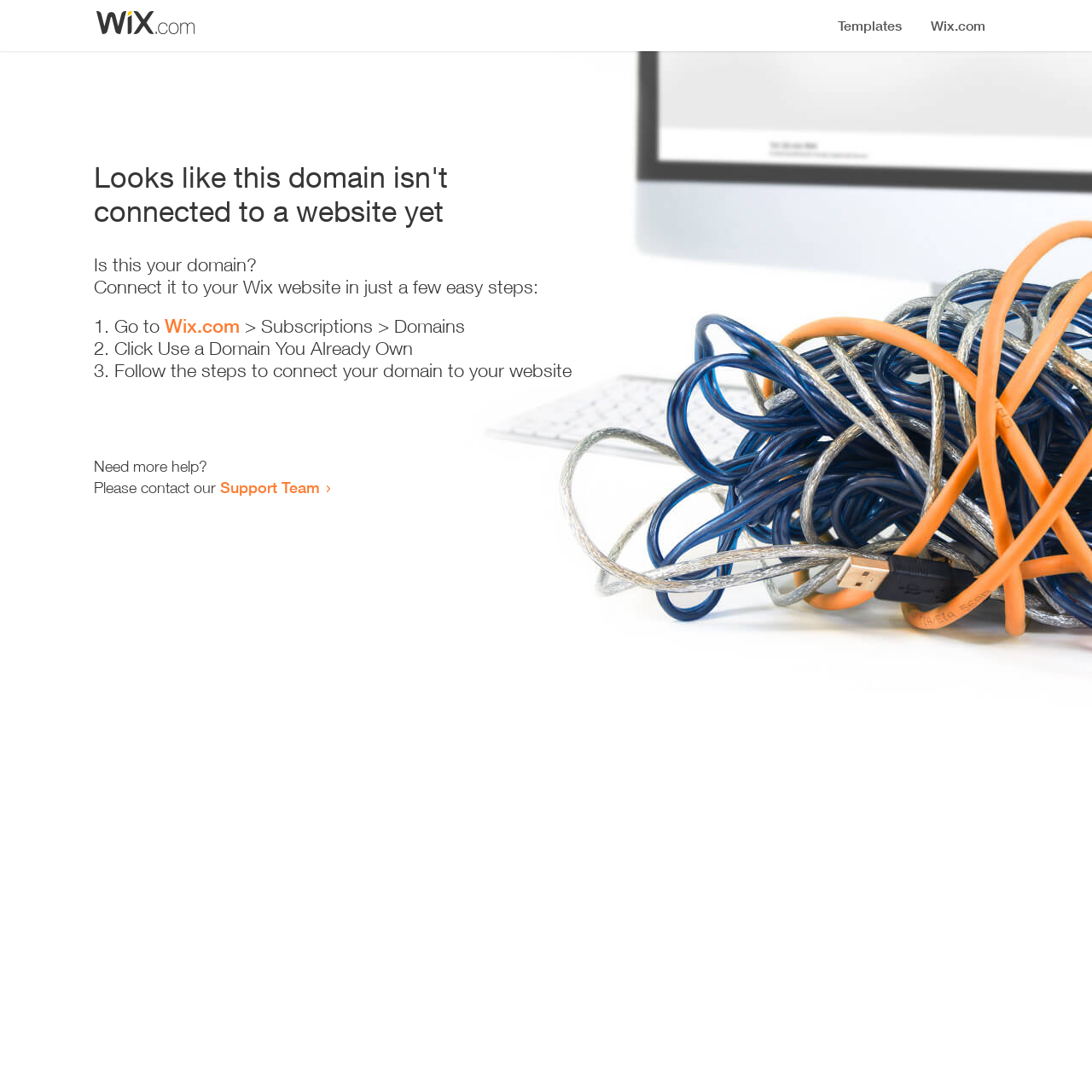Given the description of a UI element: "Wix.com", identify the bounding box coordinates of the matching element in the webpage screenshot.

[0.151, 0.288, 0.22, 0.309]